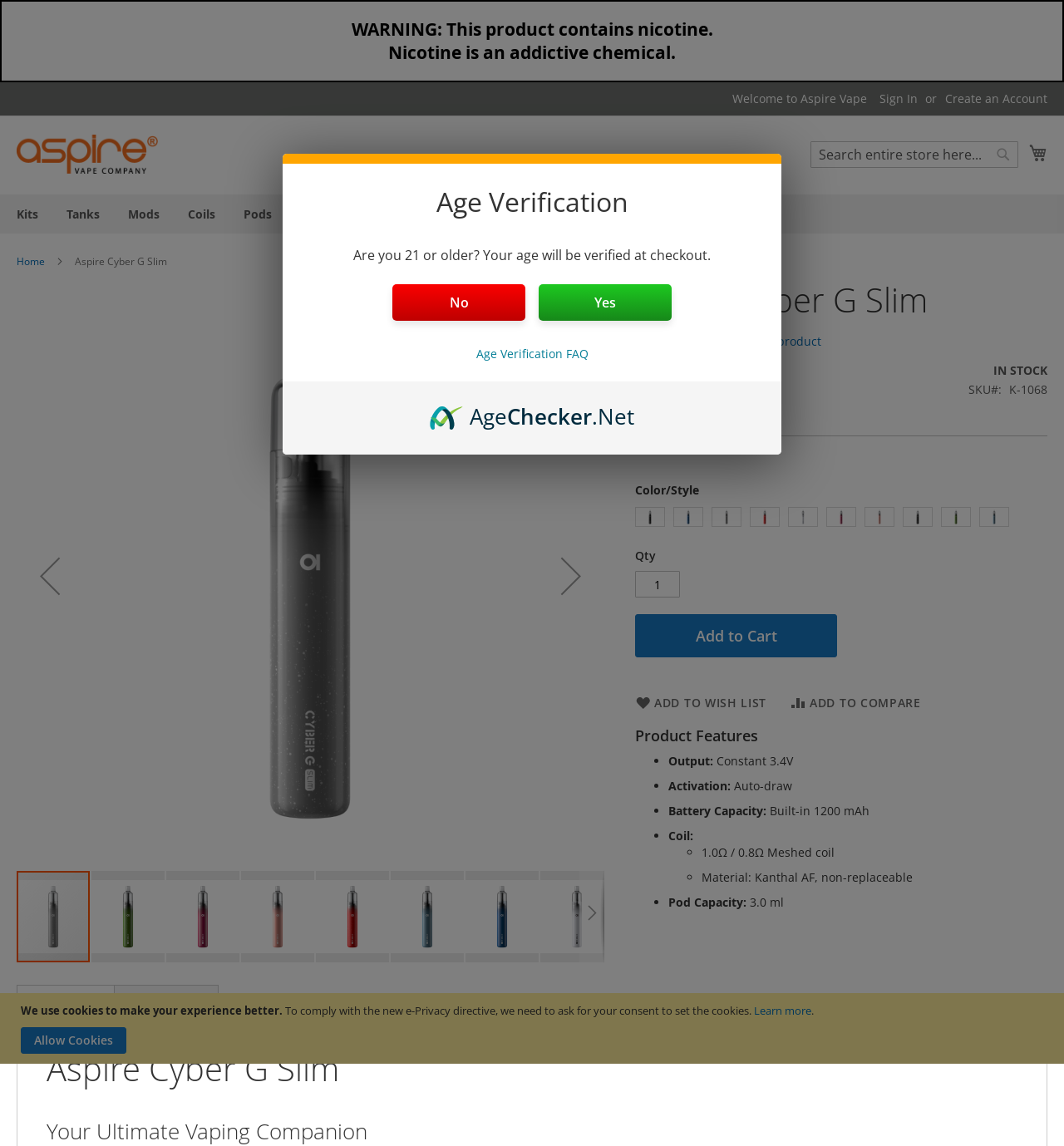Determine the bounding box coordinates for the UI element matching this description: "aria-describedby="option-label-color-93" aria-label="Red"".

[0.705, 0.442, 0.733, 0.46]